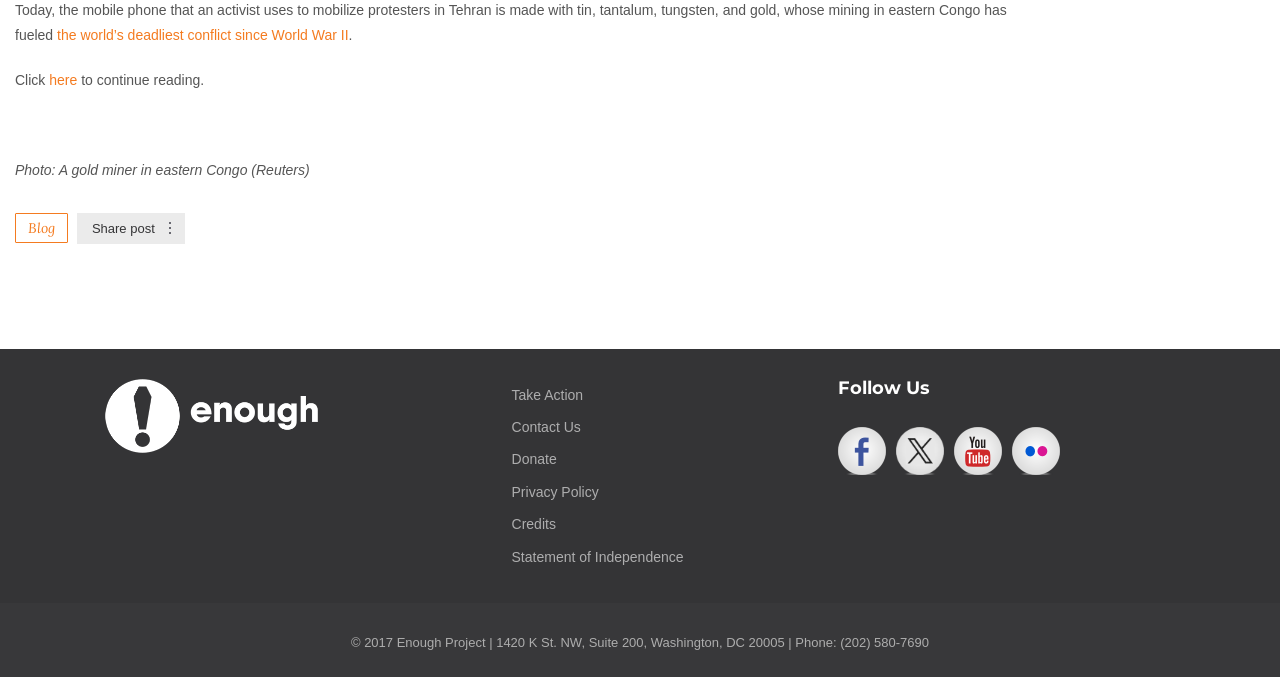Find the bounding box of the element with the following description: "Statement of Independence". The coordinates must be four float numbers between 0 and 1, formatted as [left, top, right, bottom].

[0.4, 0.81, 0.534, 0.834]